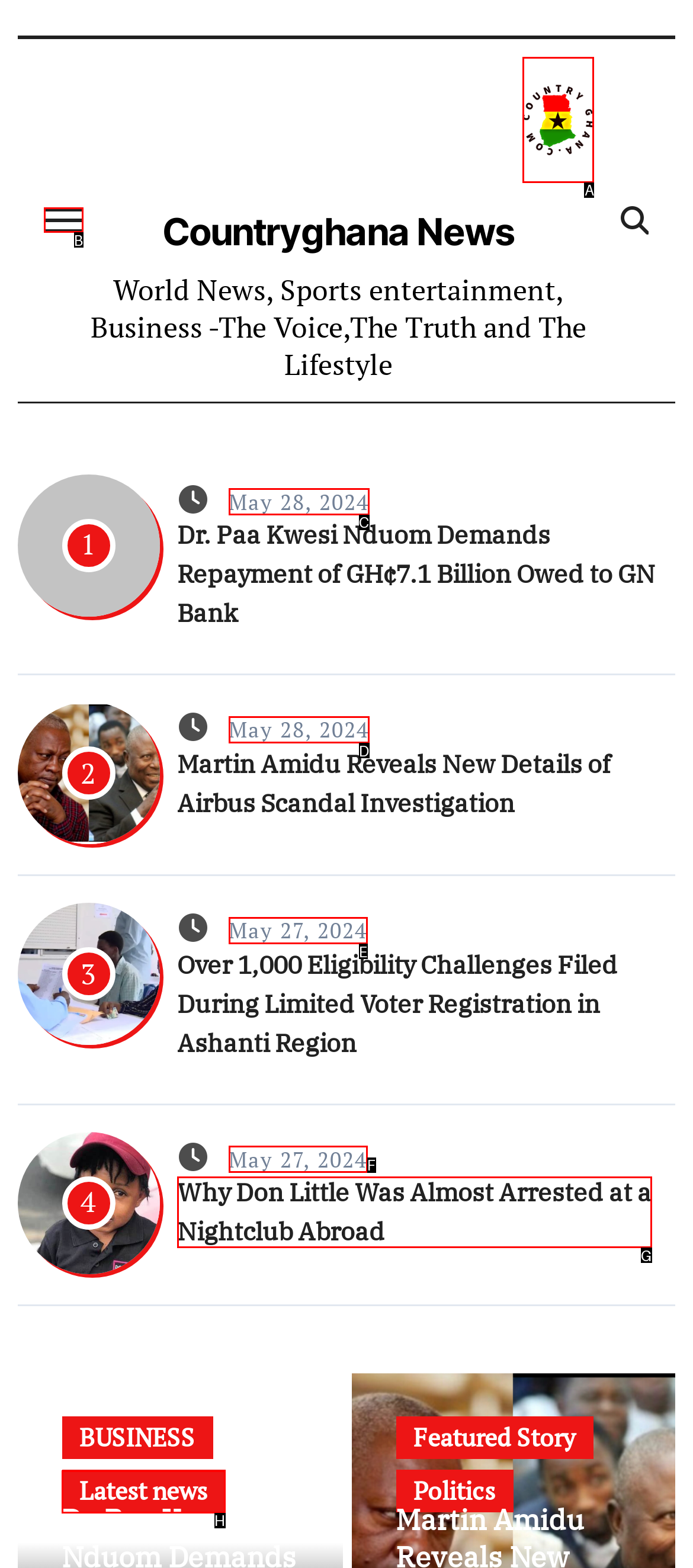Select the letter of the element you need to click to complete this task: Read News & Events
Answer using the letter from the specified choices.

None